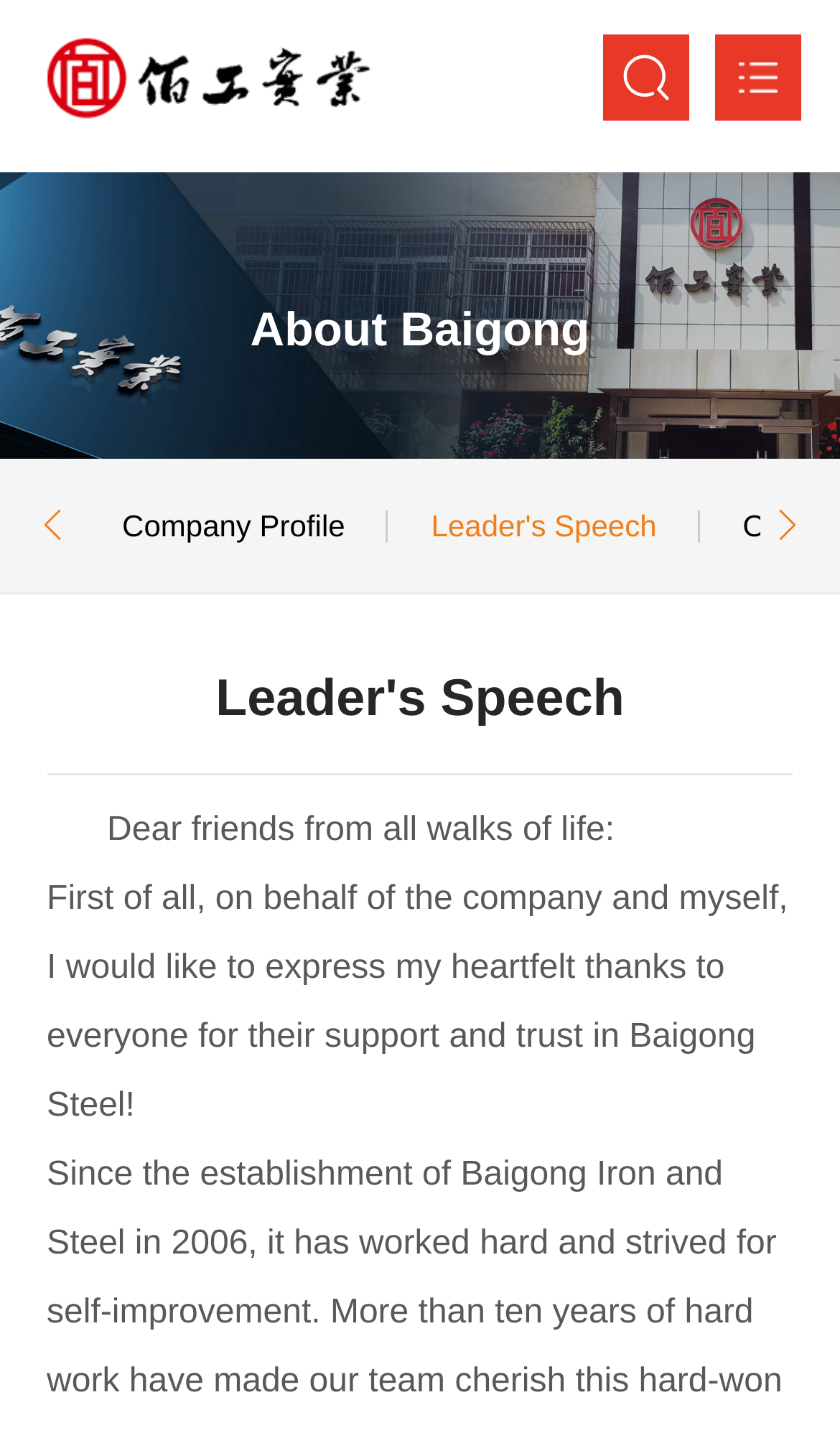What is the title of the leader's speech?
Look at the screenshot and respond with a single word or phrase.

Leader's Speech